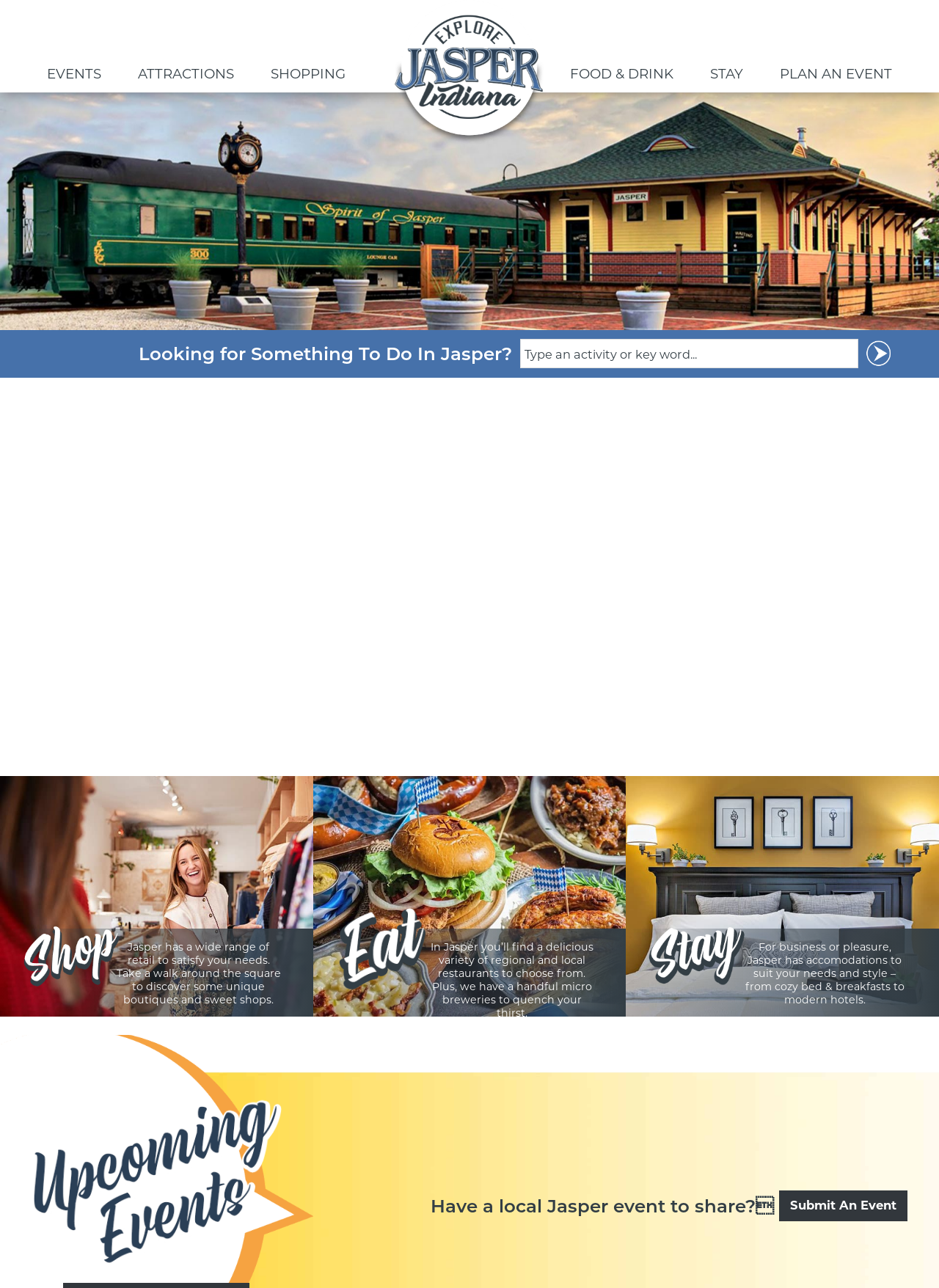Find and specify the bounding box coordinates that correspond to the clickable region for the instruction: "Submit an event".

[0.83, 0.924, 0.967, 0.948]